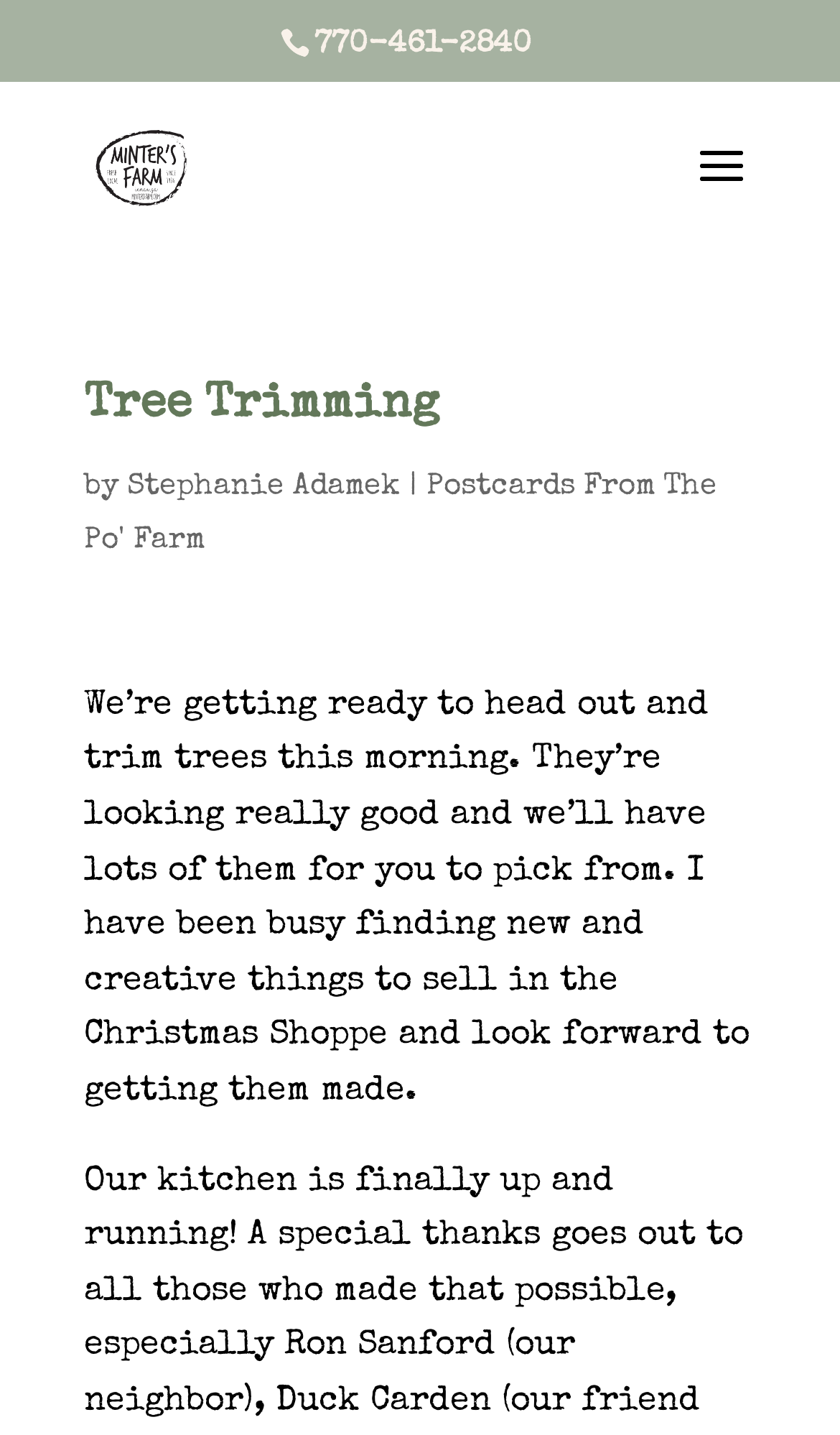What is the name of the Christmas Shoppe?
Answer the question with detailed information derived from the image.

I found the name of the Christmas Shoppe by looking at the link element with the bounding box coordinates [0.1, 0.328, 0.854, 0.388], which contains the text 'Postcards From The Po' Farm'.